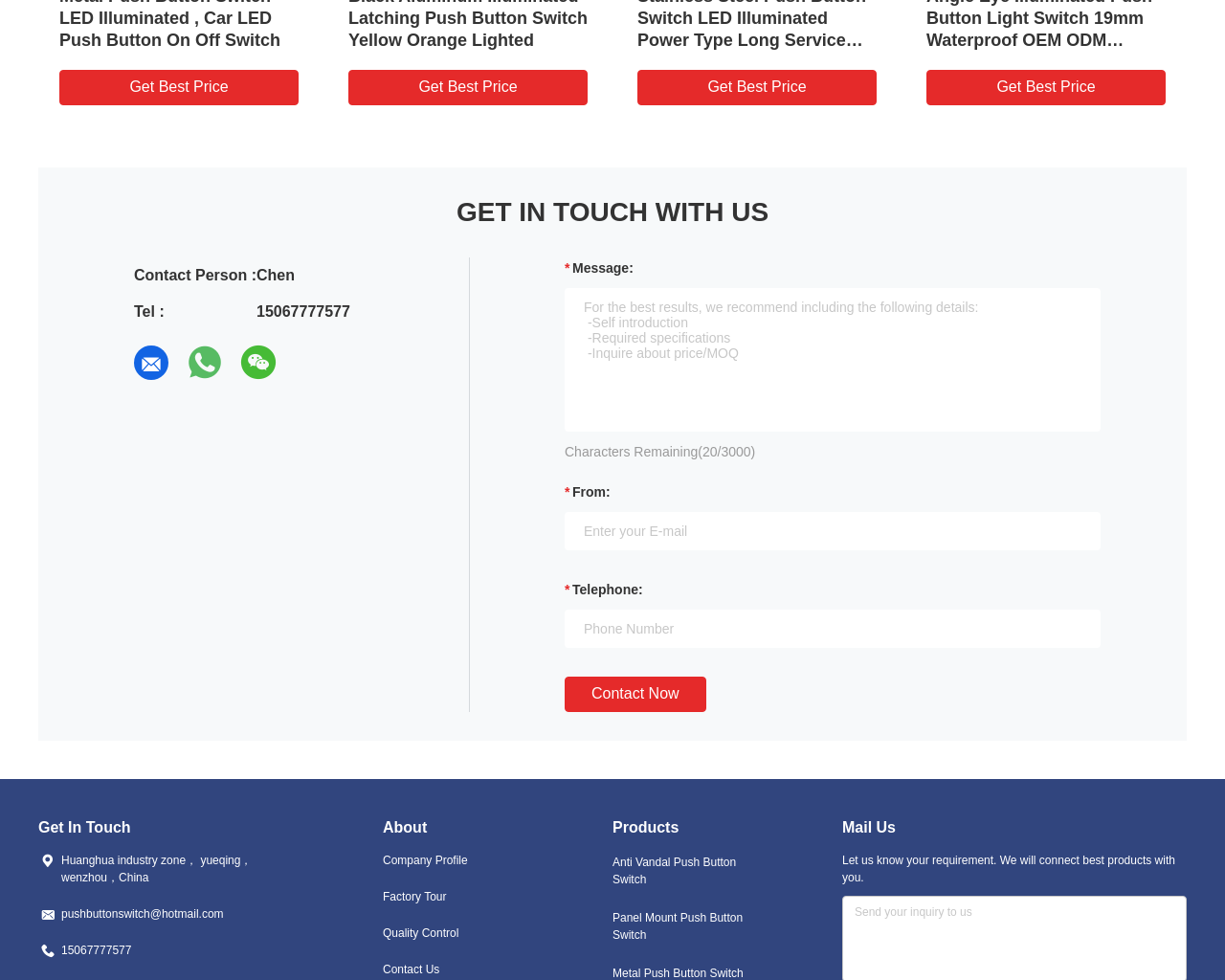Please give the bounding box coordinates of the area that should be clicked to fulfill the following instruction: "Click the 'Contact Now' button". The coordinates should be in the format of four float numbers from 0 to 1, i.e., [left, top, right, bottom].

[0.461, 0.691, 0.576, 0.727]